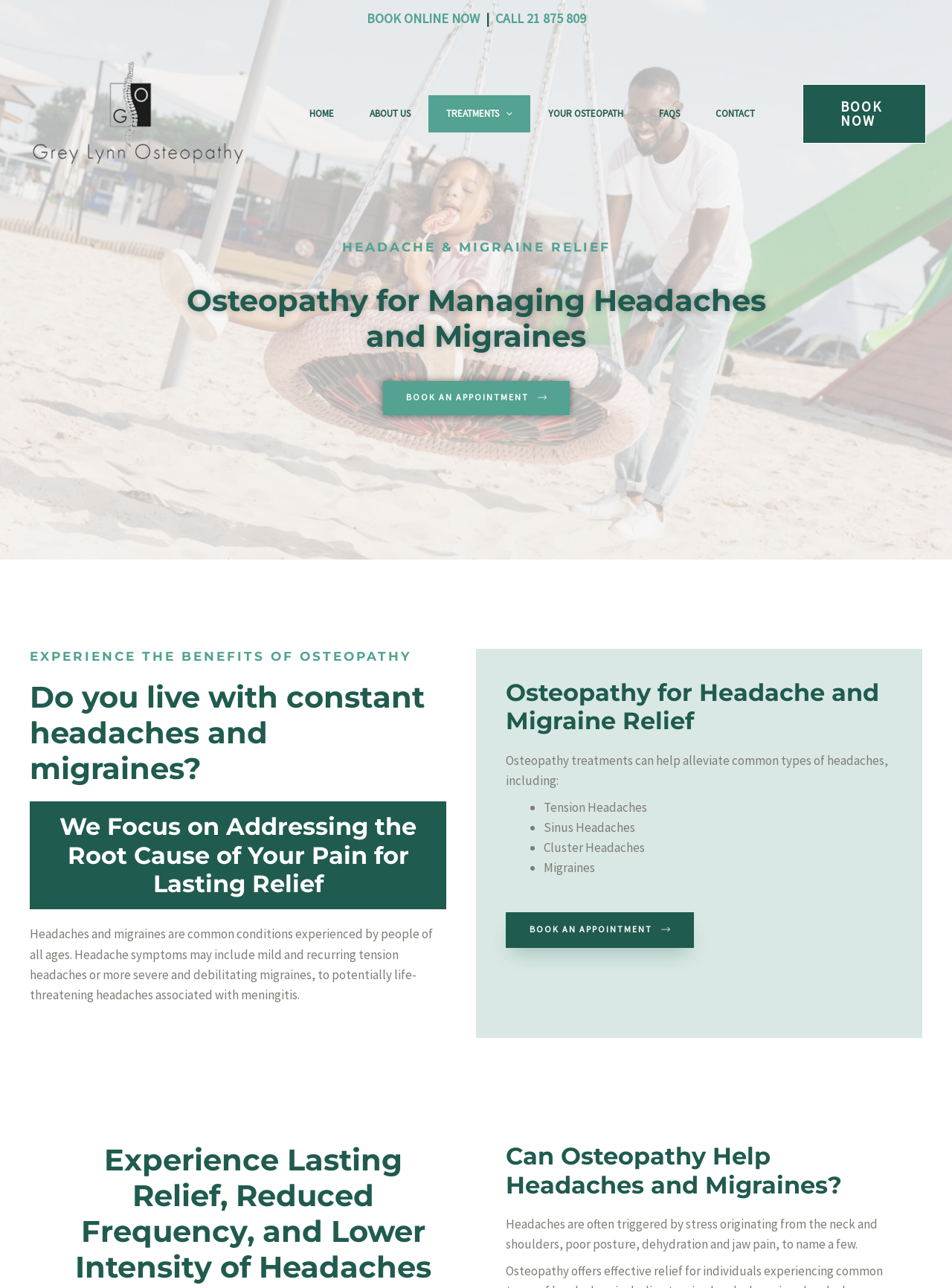Find the bounding box coordinates of the area that needs to be clicked in order to achieve the following instruction: "Book now for headache and migraine treatment". The coordinates should be specified as four float numbers between 0 and 1, i.e., [left, top, right, bottom].

[0.843, 0.065, 0.973, 0.111]